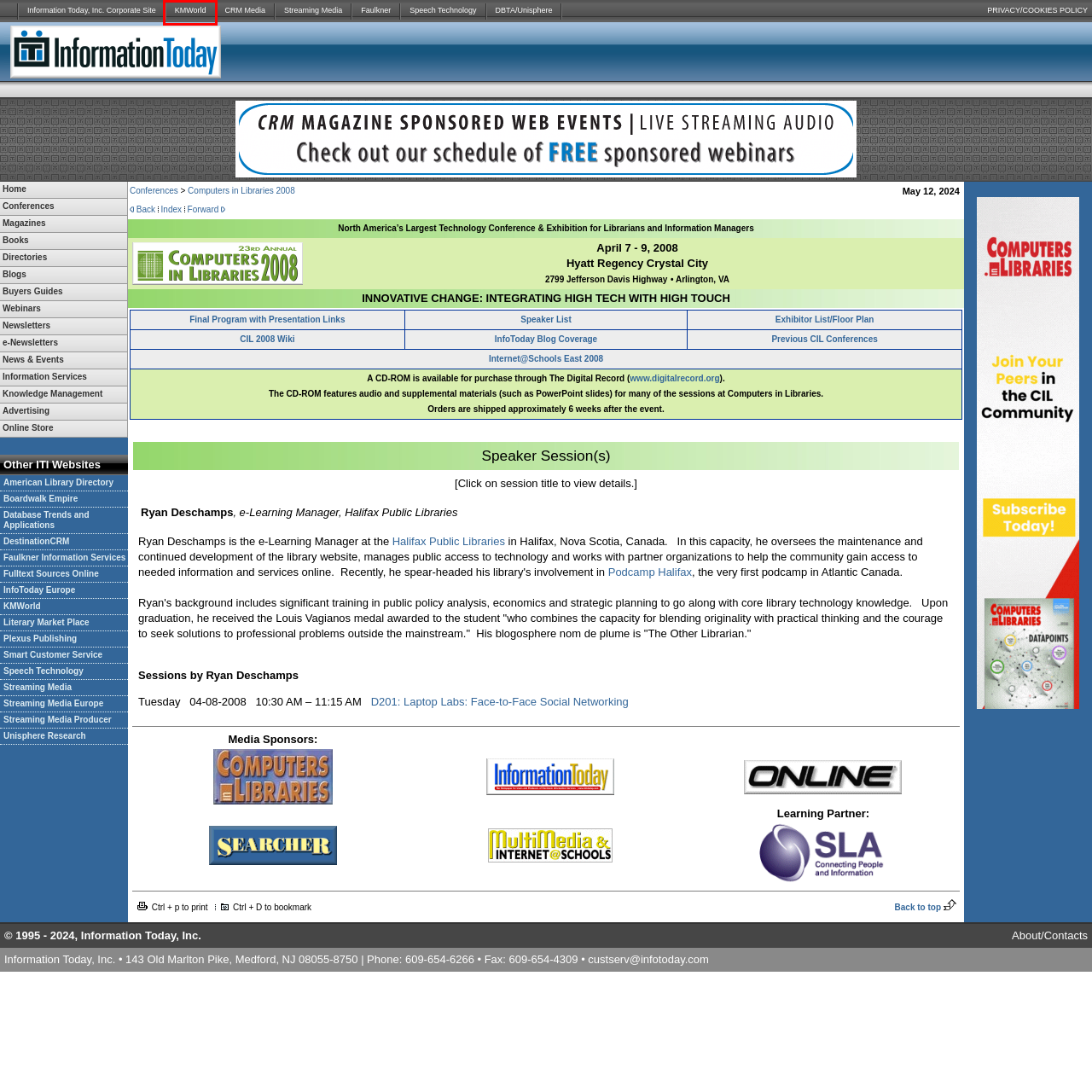Examine the screenshot of a webpage with a red bounding box around an element. Then, select the webpage description that best represents the new page after clicking the highlighted element. Here are the descriptions:
A. Information Today, Inc. - ONLINE: Exploring Technology & Resources for Information Professionals
B. About/Contacts
C. Information Today, Inc. - Conference Schedule
D. Web Events - Information Today, Inc.
E. Information Today, Inc. - Computers in Libraries Magazine
F. Find Upcoming Dates and Past Programming for Computers in Libraries
G. Fulltext Sources Online
H. Streaming Media - Online Video News, Trends, and Analysis

B